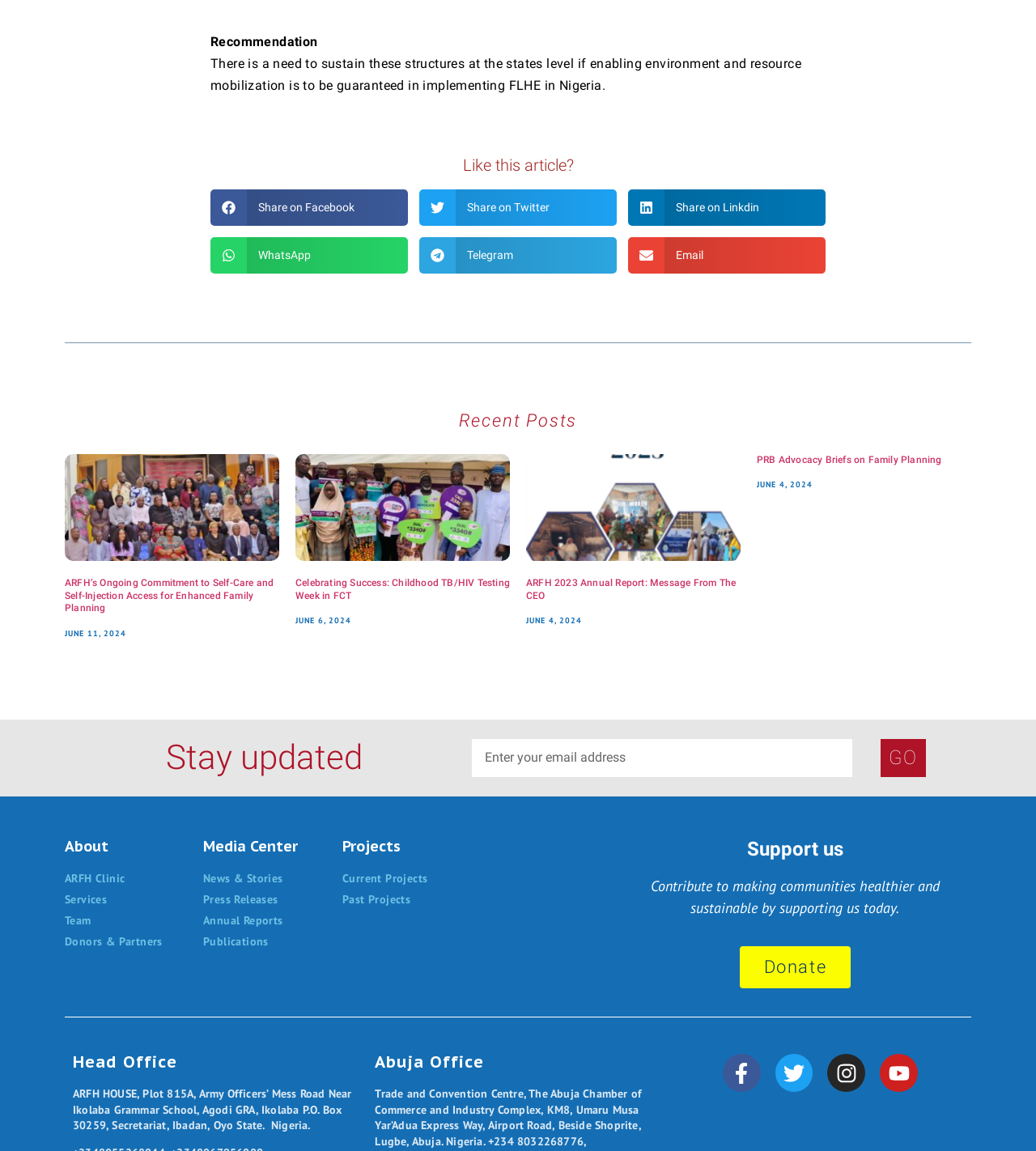Provide your answer in one word or a succinct phrase for the question: 
What is the date of the article with the heading 'Celebrating Success: Childhood TB/HIV Testing Week in FCT'?

JUNE 6, 2024